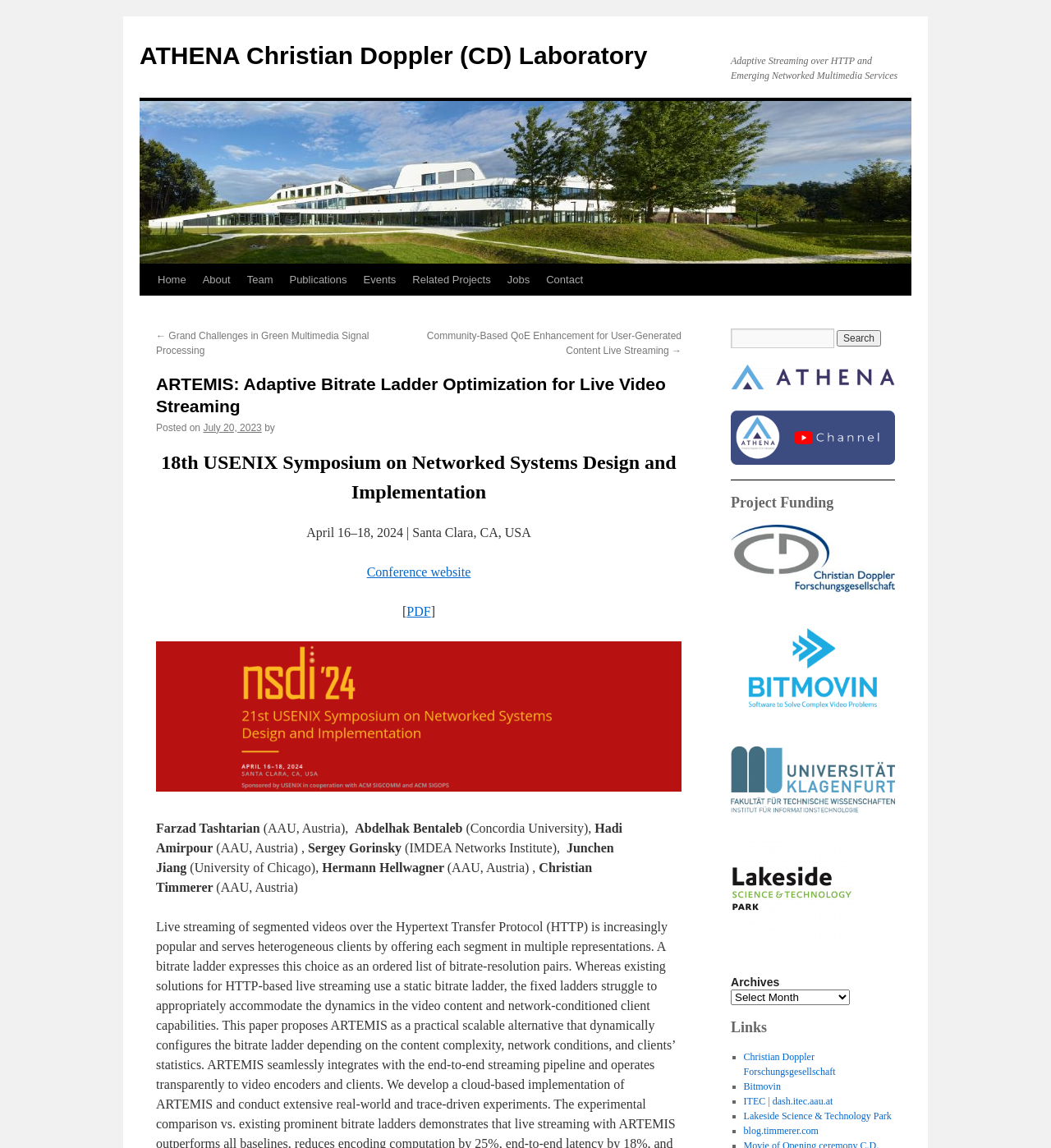Please find the bounding box coordinates of the element that must be clicked to perform the given instruction: "Check the 'Project Funding' section". The coordinates should be four float numbers from 0 to 1, i.e., [left, top, right, bottom].

[0.695, 0.431, 0.852, 0.444]